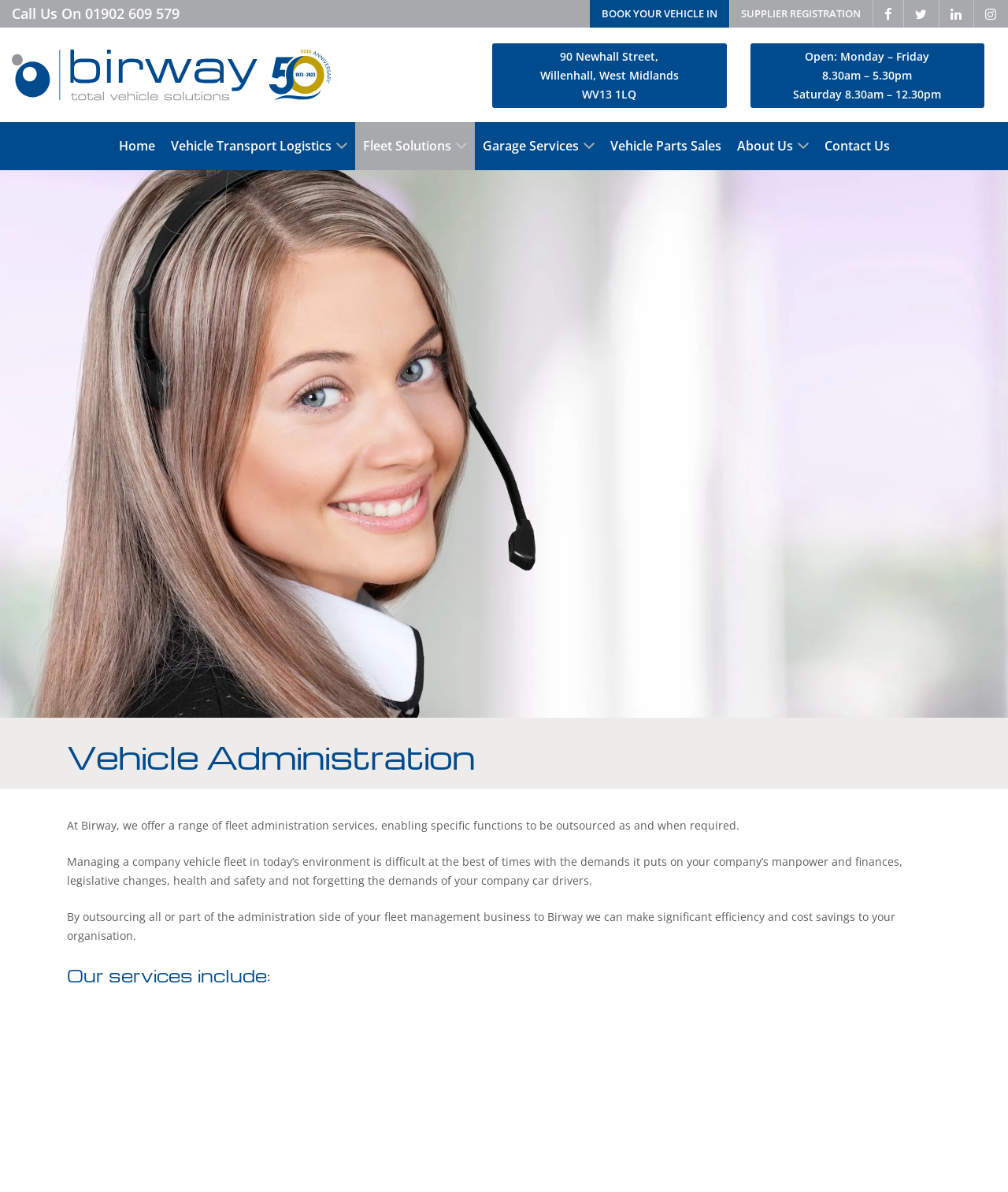Describe all the key features of the webpage in detail.

The webpage is about Birway, a company that offers fleet administration services. At the top, there is a navigation menu with links to different sections of the website, including "Home", "Vehicle Transport Logistics", "Fleet Solutions", "Garage Services", "Vehicle Parts Sales", "About Us", and "Contact Us". 

Below the navigation menu, there is a section with the company's contact information, including phone number, address, and business hours. 

To the right of the contact information, there are social media links and a call-to-action button to book a vehicle in. 

Further down, there is a large image that spans most of the width of the page. 

Below the image, there is a heading that reads "Vehicle Administration" and a paragraph that describes the company's fleet administration services. The paragraph explains that managing a company vehicle fleet can be difficult and that outsourcing administration tasks to Birway can lead to efficiency and cost savings.

Underneath the paragraph, there is a heading that reads "Our services include:" followed by a list of services offered by the company, including registration, parking fines, congestion charges, service reminders to drivers, safety recalls, taxing, SORN declarations, duplicate road fund licenses, and liaison with DVLA.